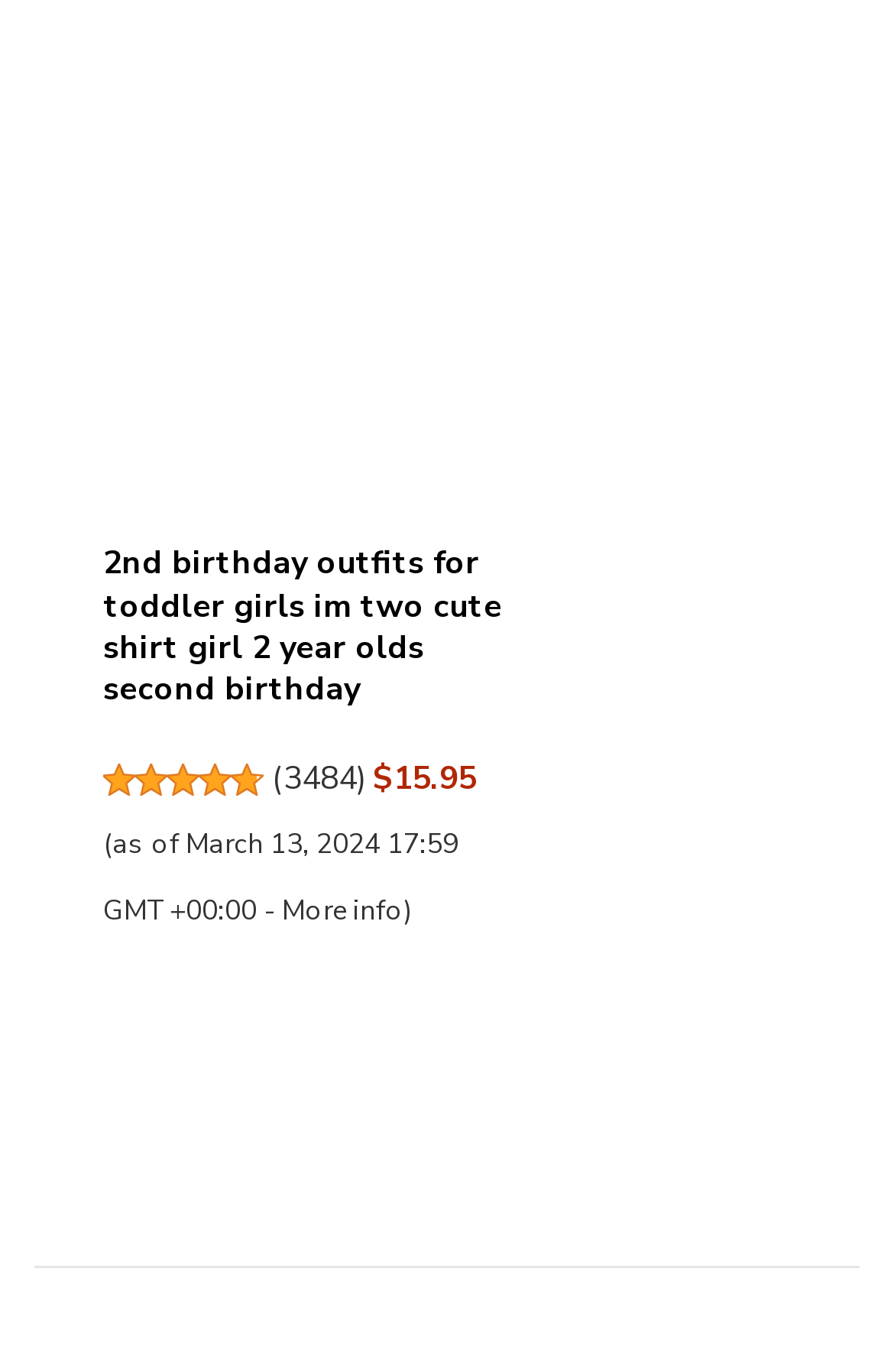Please find the bounding box coordinates of the element's region to be clicked to carry out this instruction: "Check the rating of 4.8 out of 5 stars".

[0.115, 0.922, 0.294, 0.945]